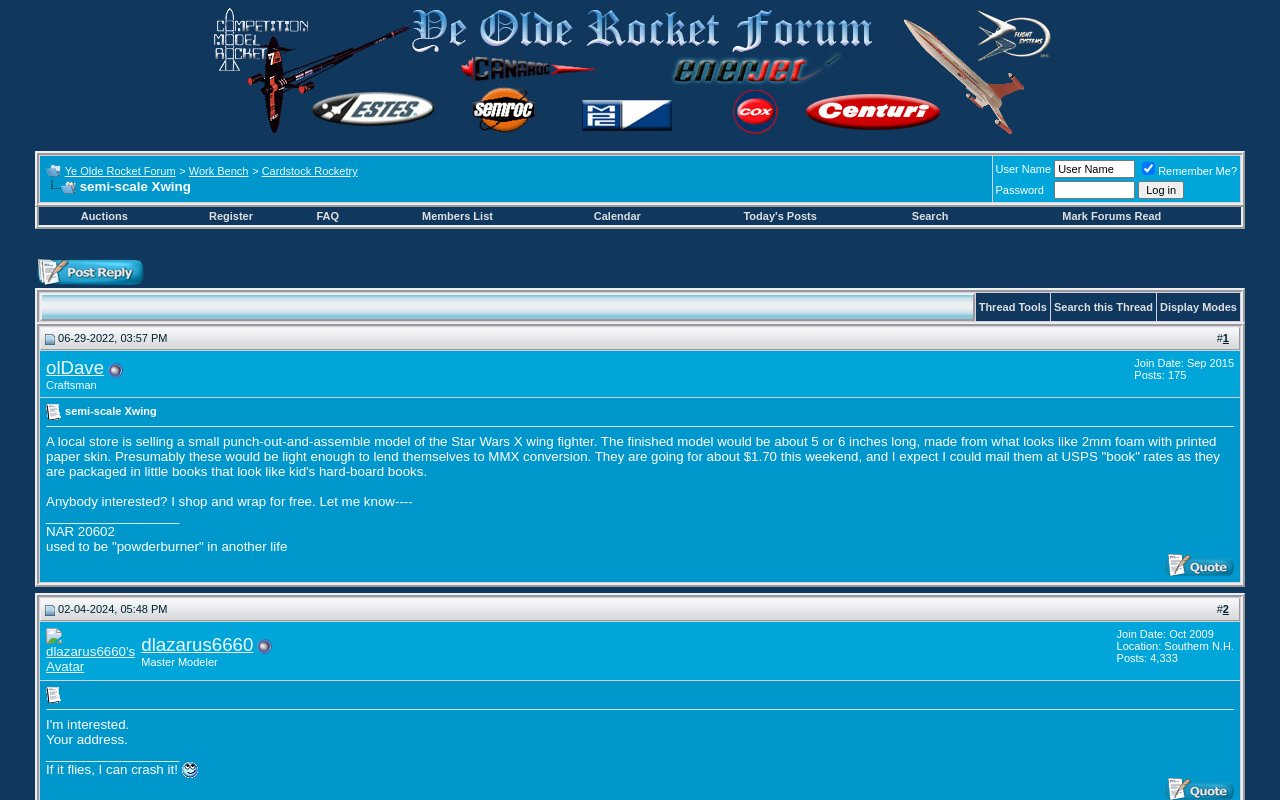What is the function of the 'Search this Thread' link?
Could you please answer the question thoroughly and with as much detail as possible?

The 'Search this Thread' link is located at the top of the webpage, next to the 'Thread Tools' link. Its function is to allow users to search for specific keywords or phrases within the current thread, making it easier to find relevant information.